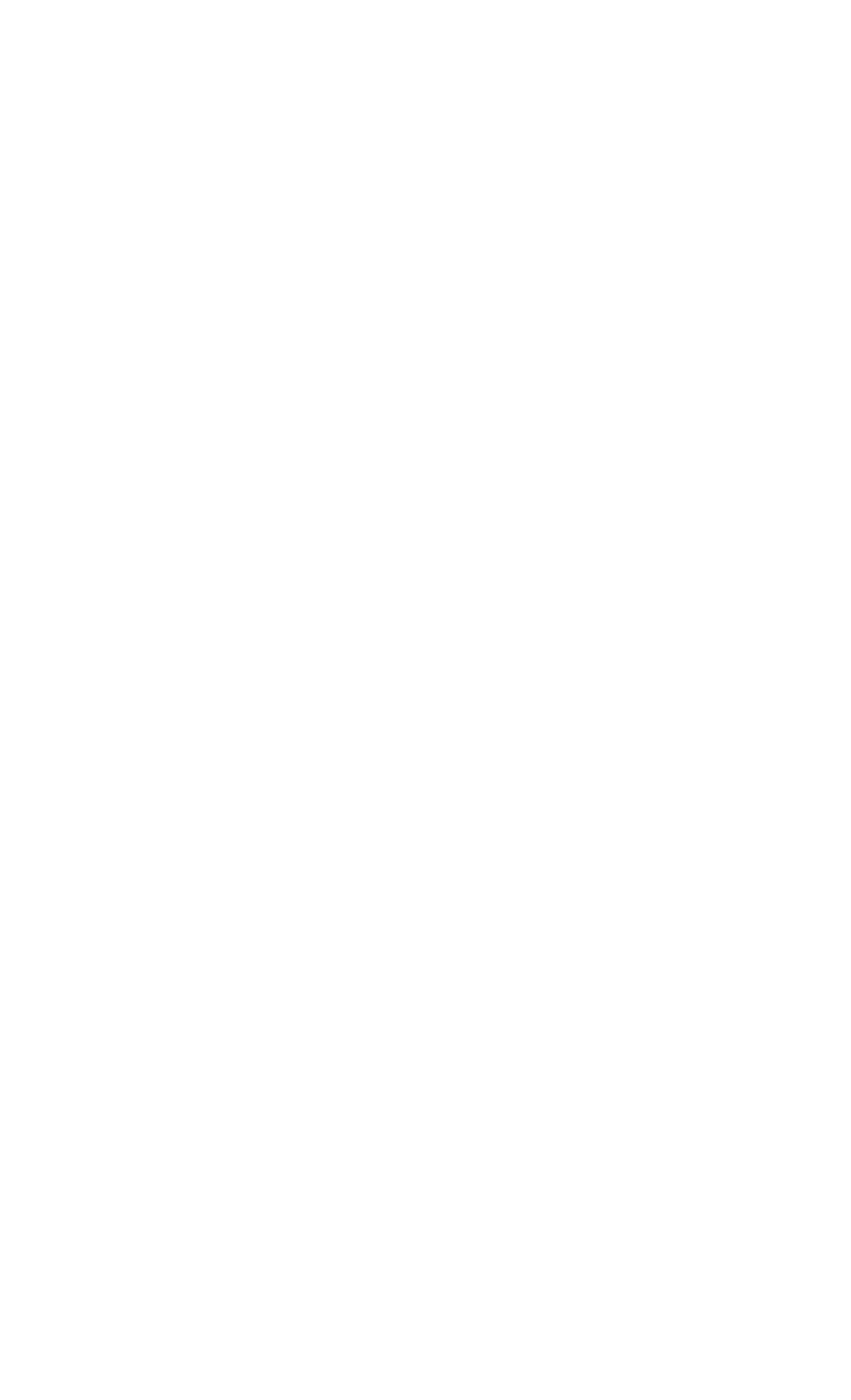What is the title of the next post?
Utilize the image to construct a detailed and well-explained answer.

I found the link 'NEXT DIY Porch Columns Stain Color' in the post navigation section, which suggests that the next post is about DIY porch columns stain color.